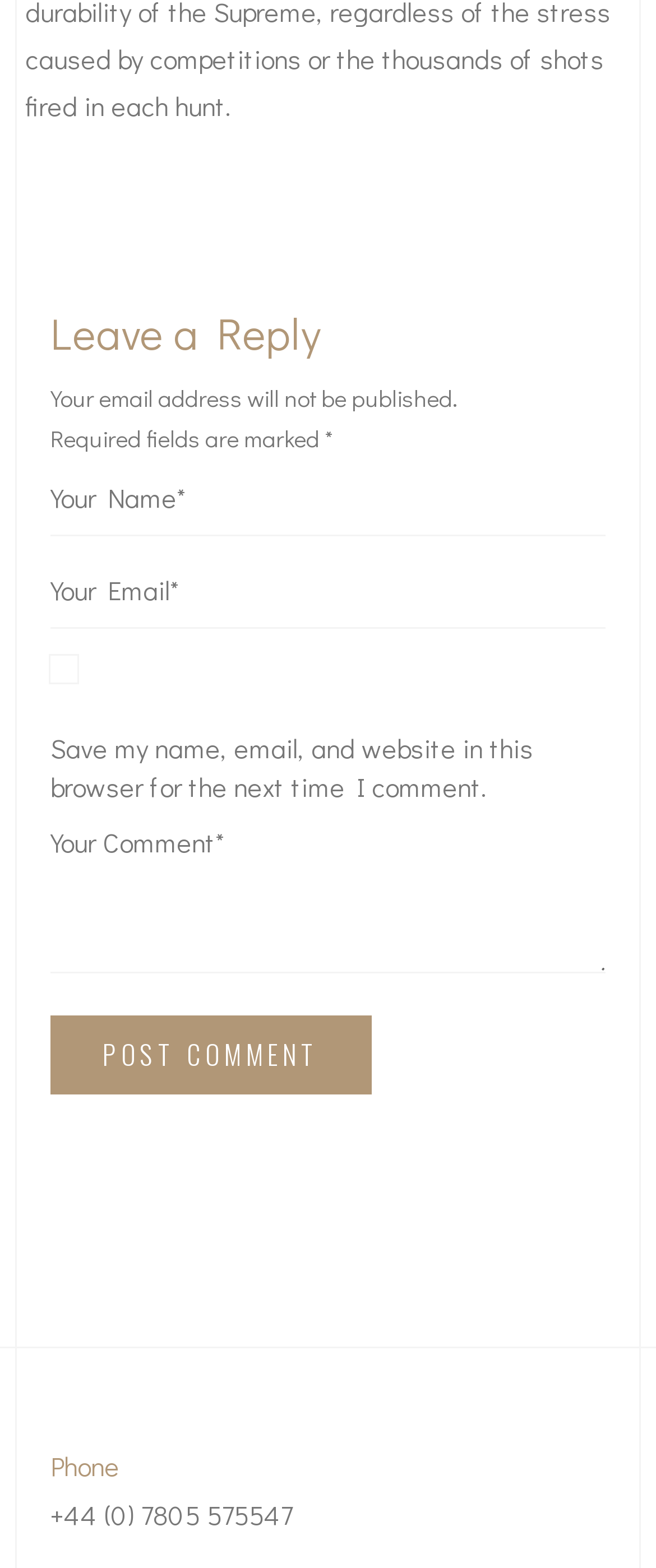Using the element description: "Post Comment", determine the bounding box coordinates. The coordinates should be in the format [left, top, right, bottom], with values between 0 and 1.

[0.079, 0.648, 0.564, 0.697]